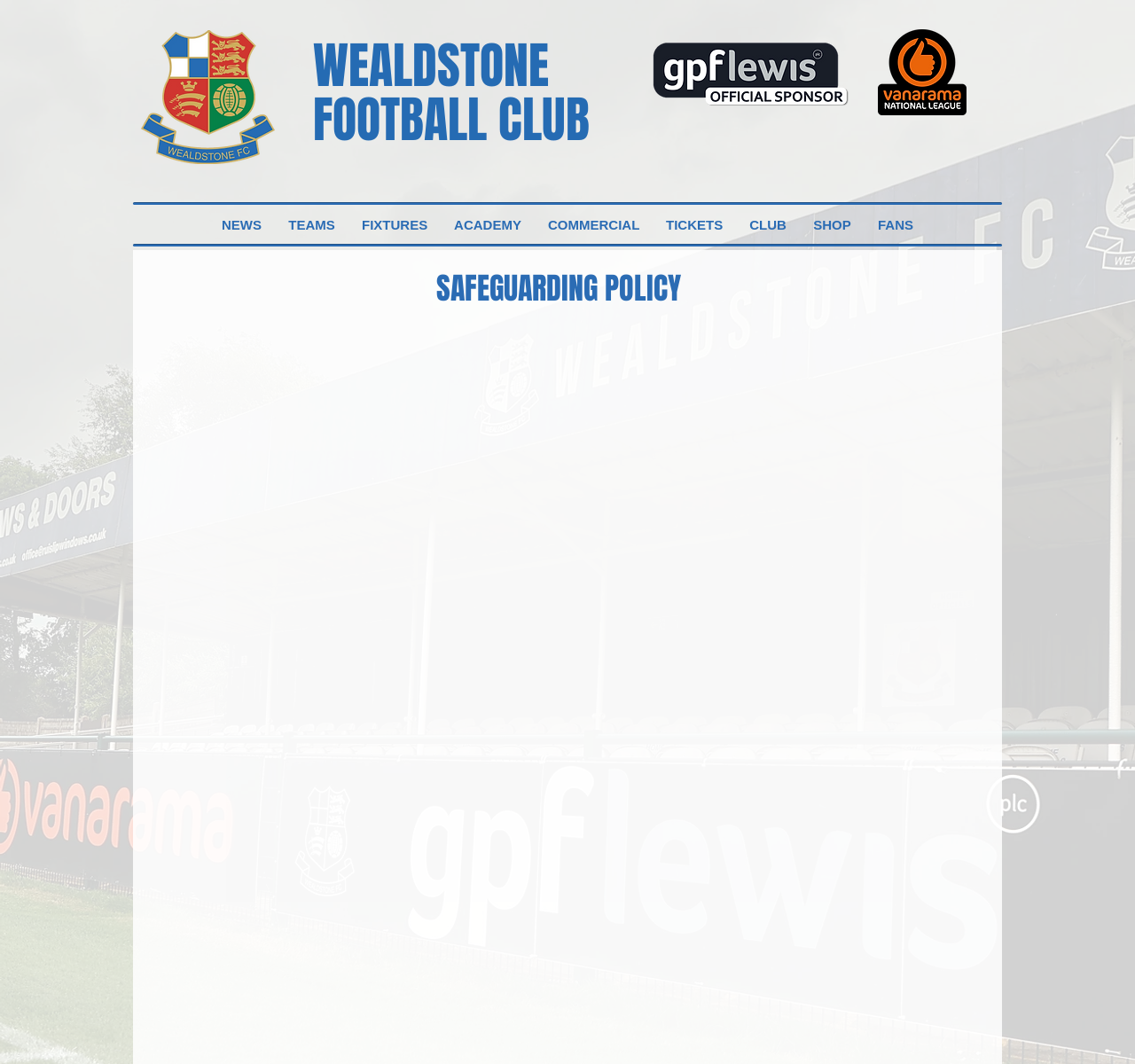Based on the element description FIXTURES, identify the bounding box coordinates for the UI element. The coordinates should be in the format (top-left x, top-left y, bottom-right x, bottom-right y) and within the 0 to 1 range.

[0.307, 0.194, 0.388, 0.229]